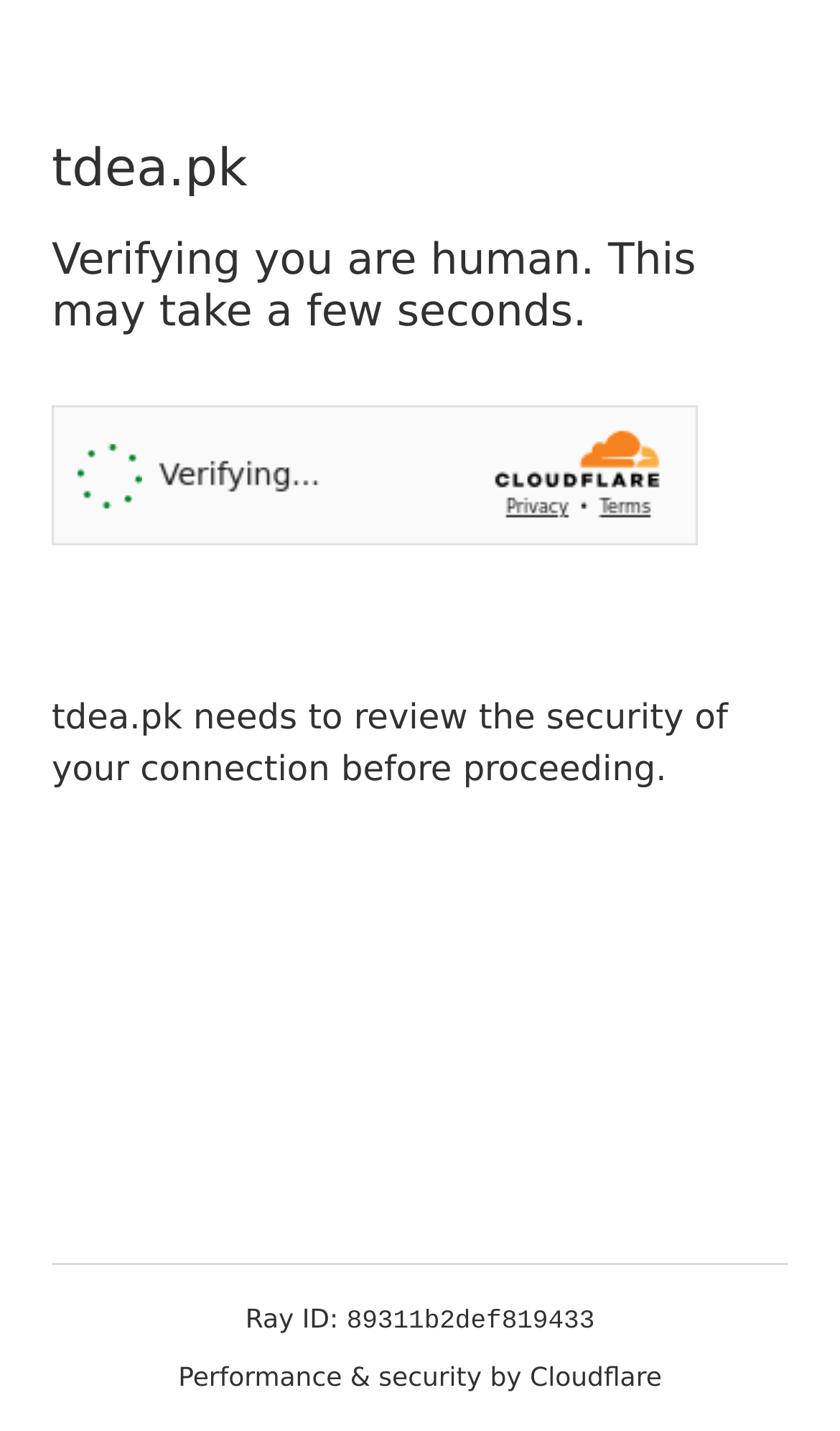Analyze the image and give a detailed response to the question:
What is the current status of the webpage?

The current status of the webpage is loading, as indicated by the initial message 'Just a moment...' and the presence of a security challenge. This suggests that the webpage is still in the process of loading and verifying the user's connection.